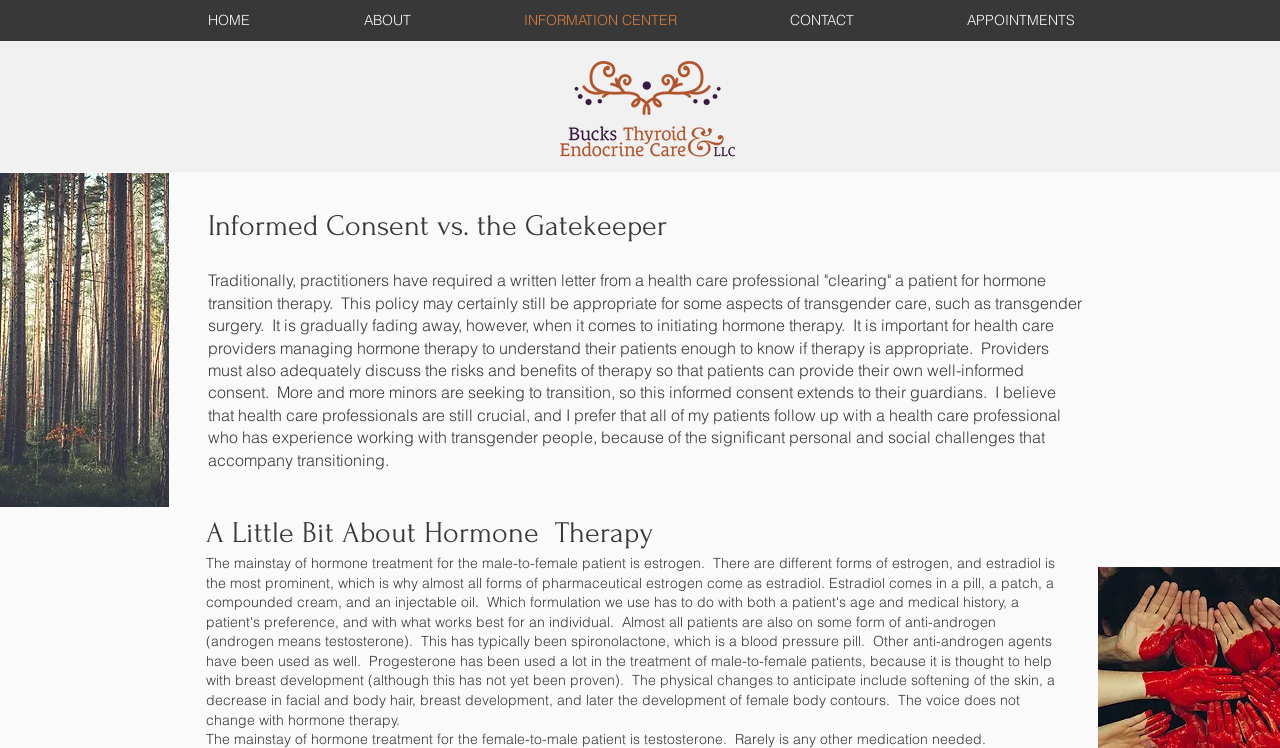Answer the following inquiry with a single word or phrase:
What is the second topic discussed on the webpage?

Hormone Therapy